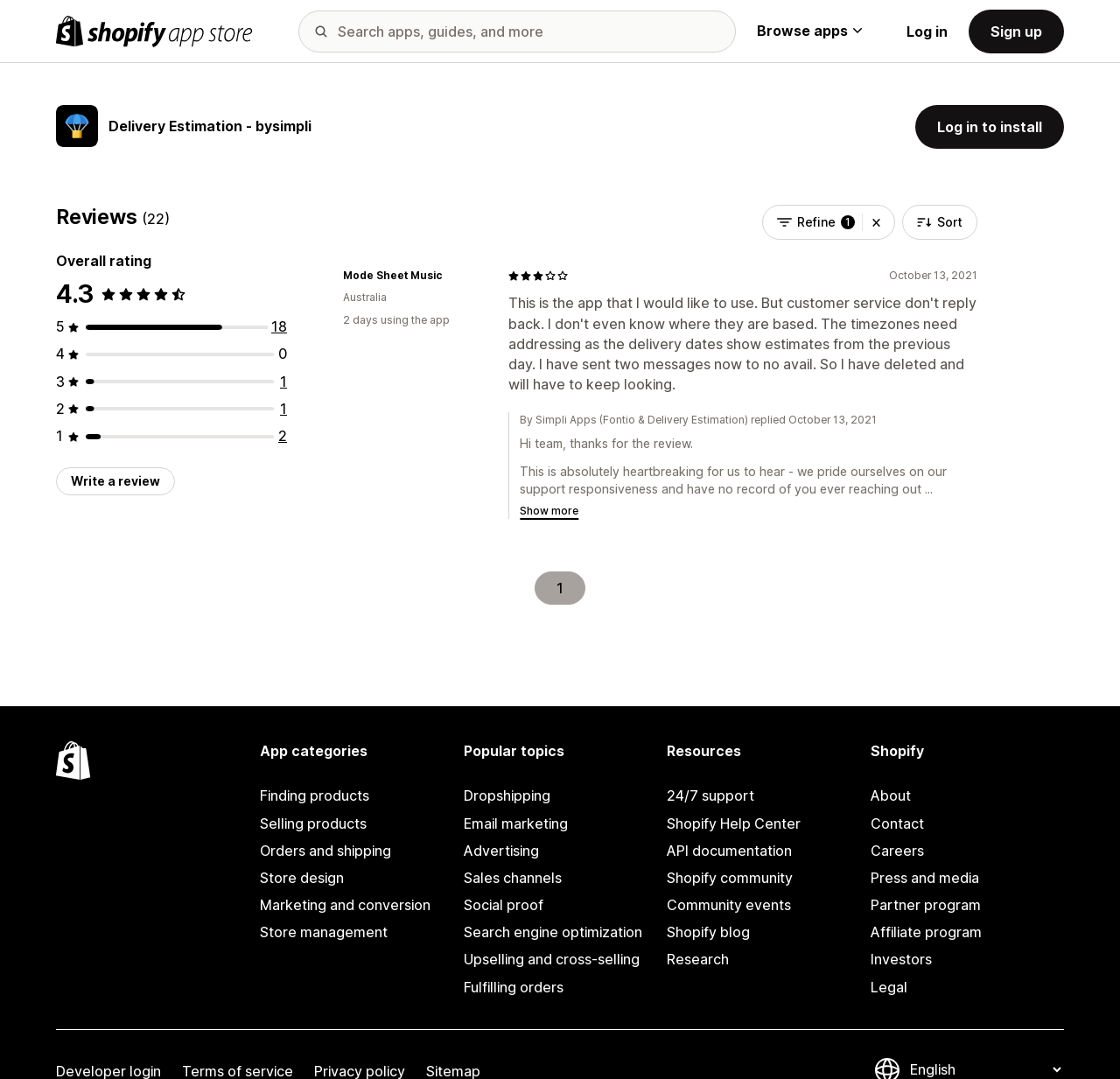Please identify the bounding box coordinates of the element I need to click to follow this instruction: "Clear filters".

[0.77, 0.191, 0.796, 0.221]